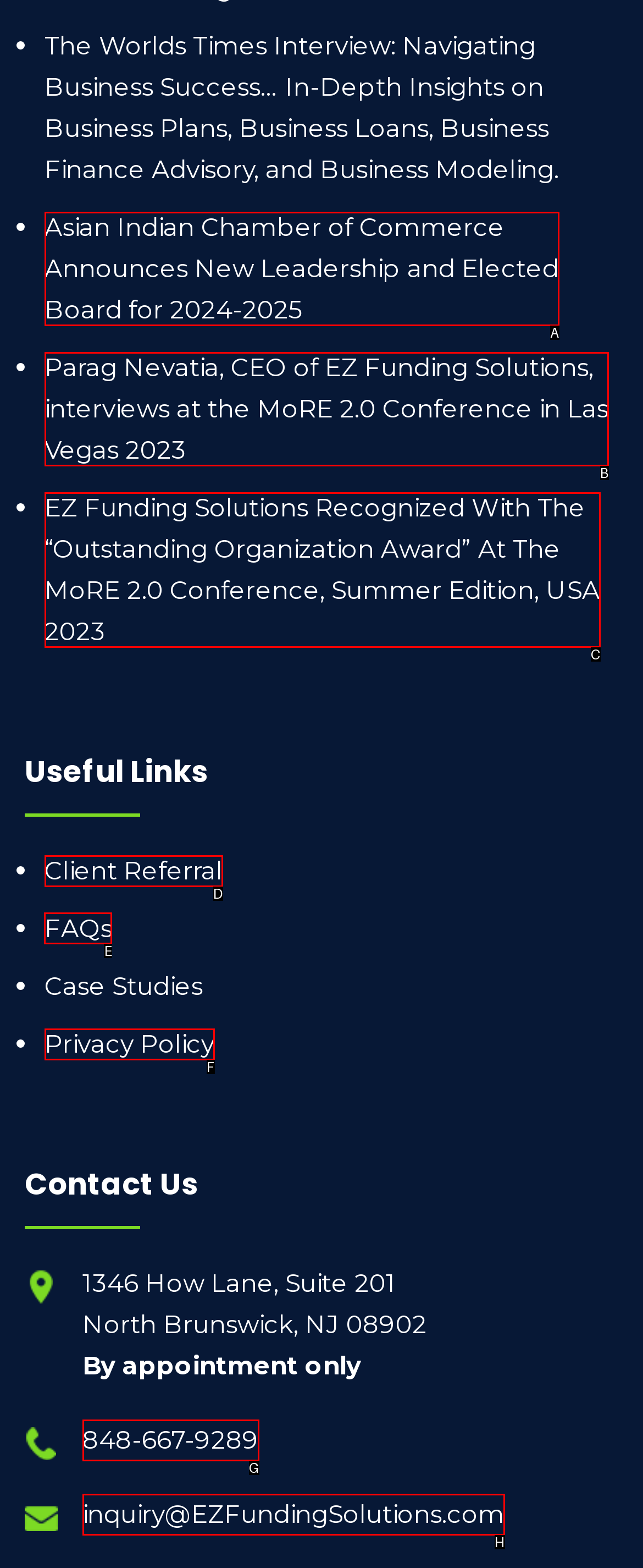To achieve the task: Check the FAQs, which HTML element do you need to click?
Respond with the letter of the correct option from the given choices.

E